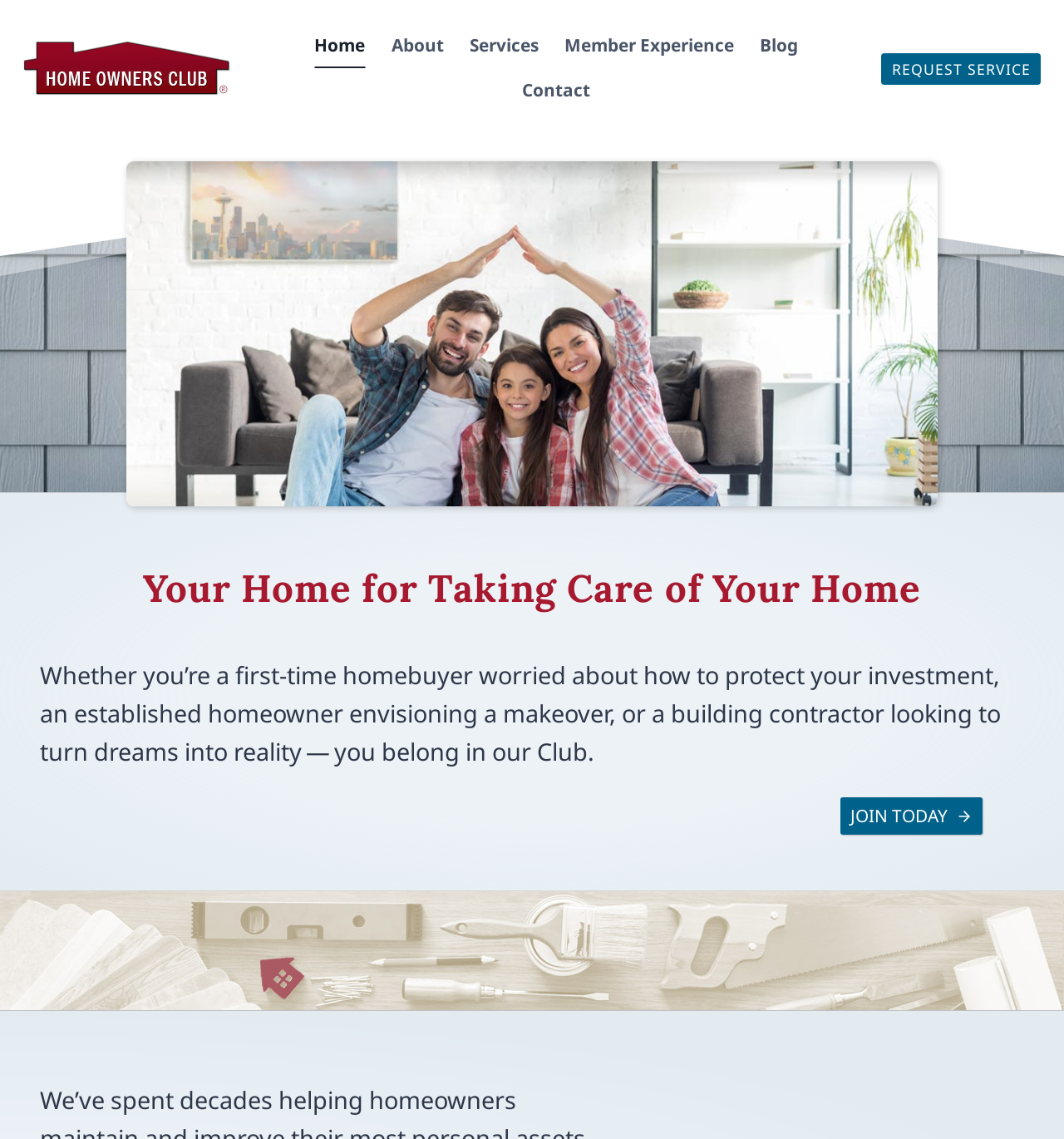Given the element description About, identify the bounding box coordinates for the UI element on the webpage screenshot. The format should be (top-left x, top-left y, bottom-right x, bottom-right y), with values between 0 and 1.

[0.355, 0.02, 0.429, 0.06]